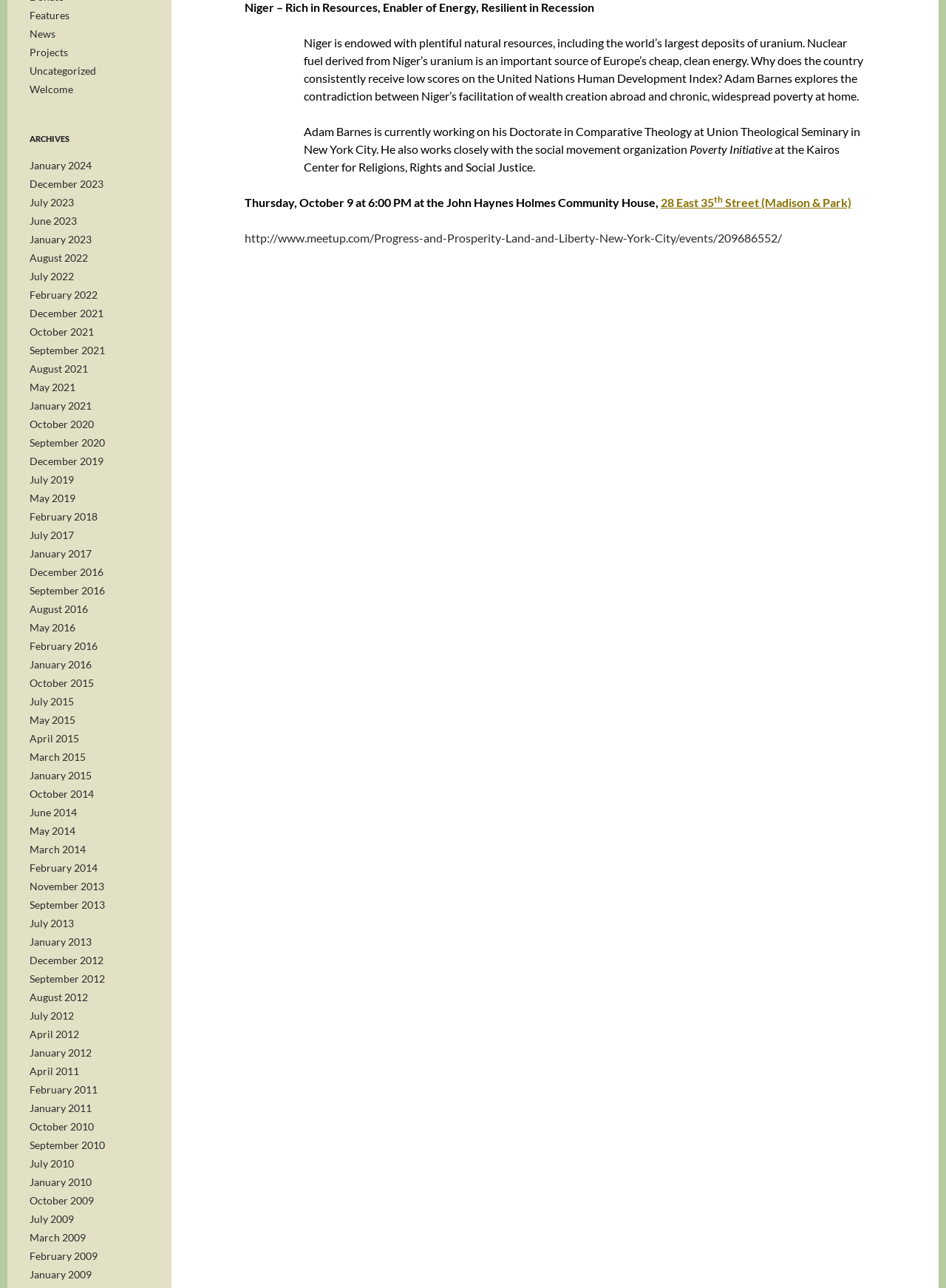Find and provide the bounding box coordinates for the UI element described here: "February 2022". The coordinates should be given as four float numbers between 0 and 1: [left, top, right, bottom].

[0.031, 0.153, 0.093, 0.162]